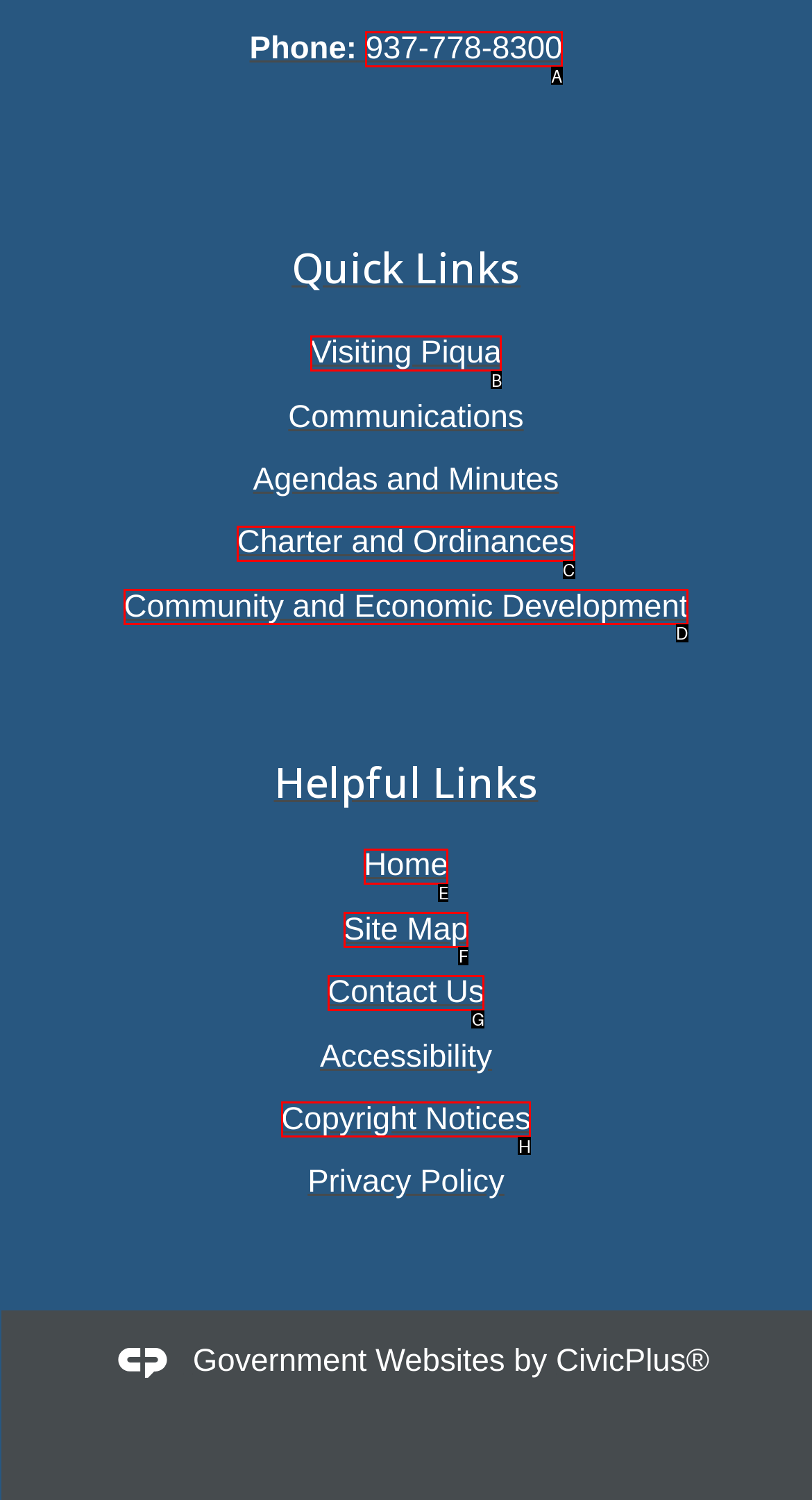From the given options, find the HTML element that fits the description: Copyright Notices. Reply with the letter of the chosen element.

H